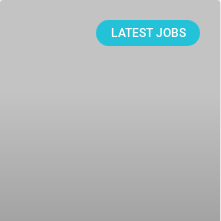What is the background color of the webpage?
We need a detailed and exhaustive answer to the question. Please elaborate.

The caption describes the background of the webpage as a soft gray color, which provides a subtle contrast to the vibrant turquoise color of the 'LATEST JOBS' button.